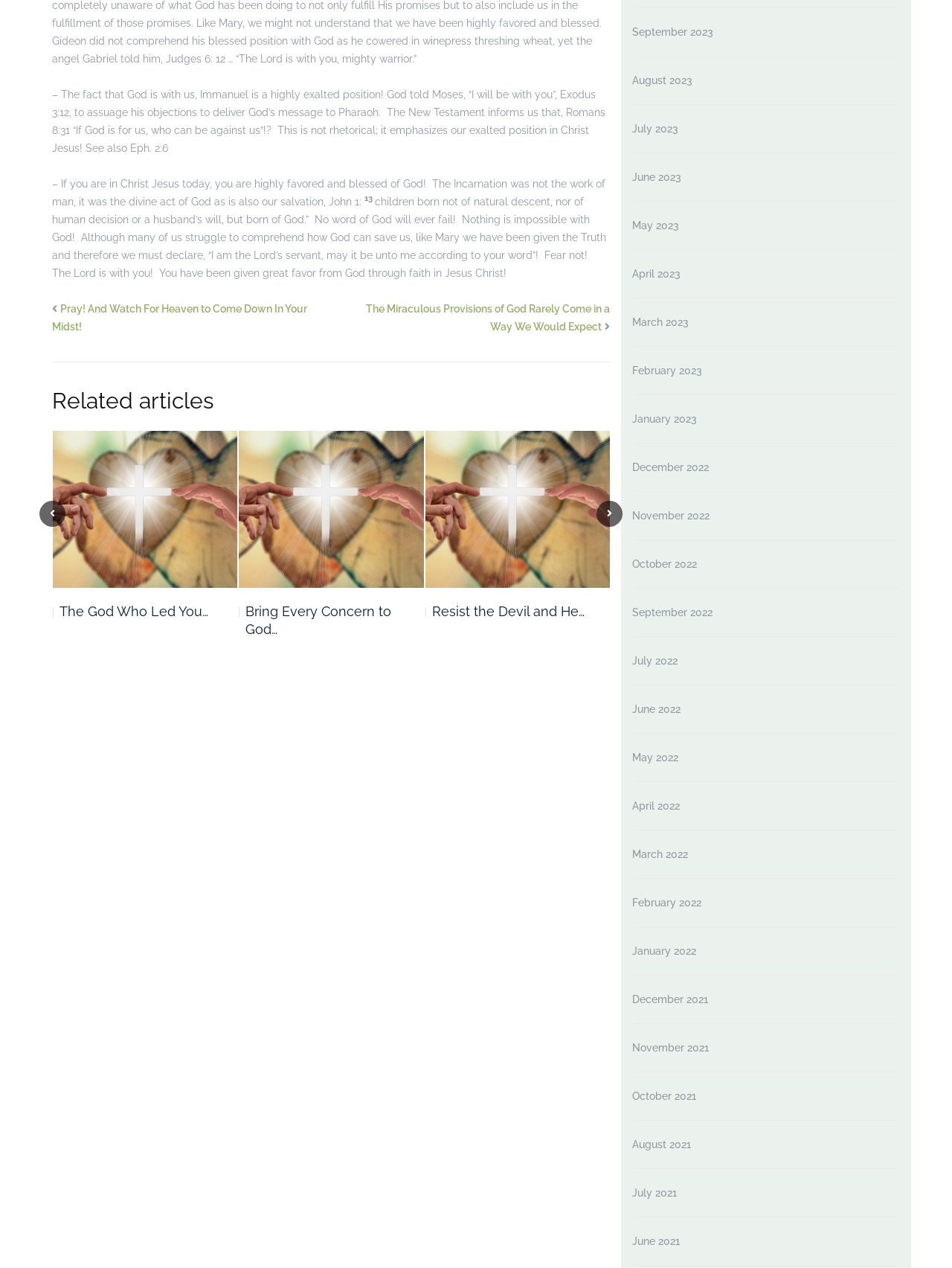Indicate the bounding box coordinates of the clickable region to achieve the following instruction: "Click on 'Resist the Devil and He…' link."

[0.055, 0.475, 0.222, 0.489]